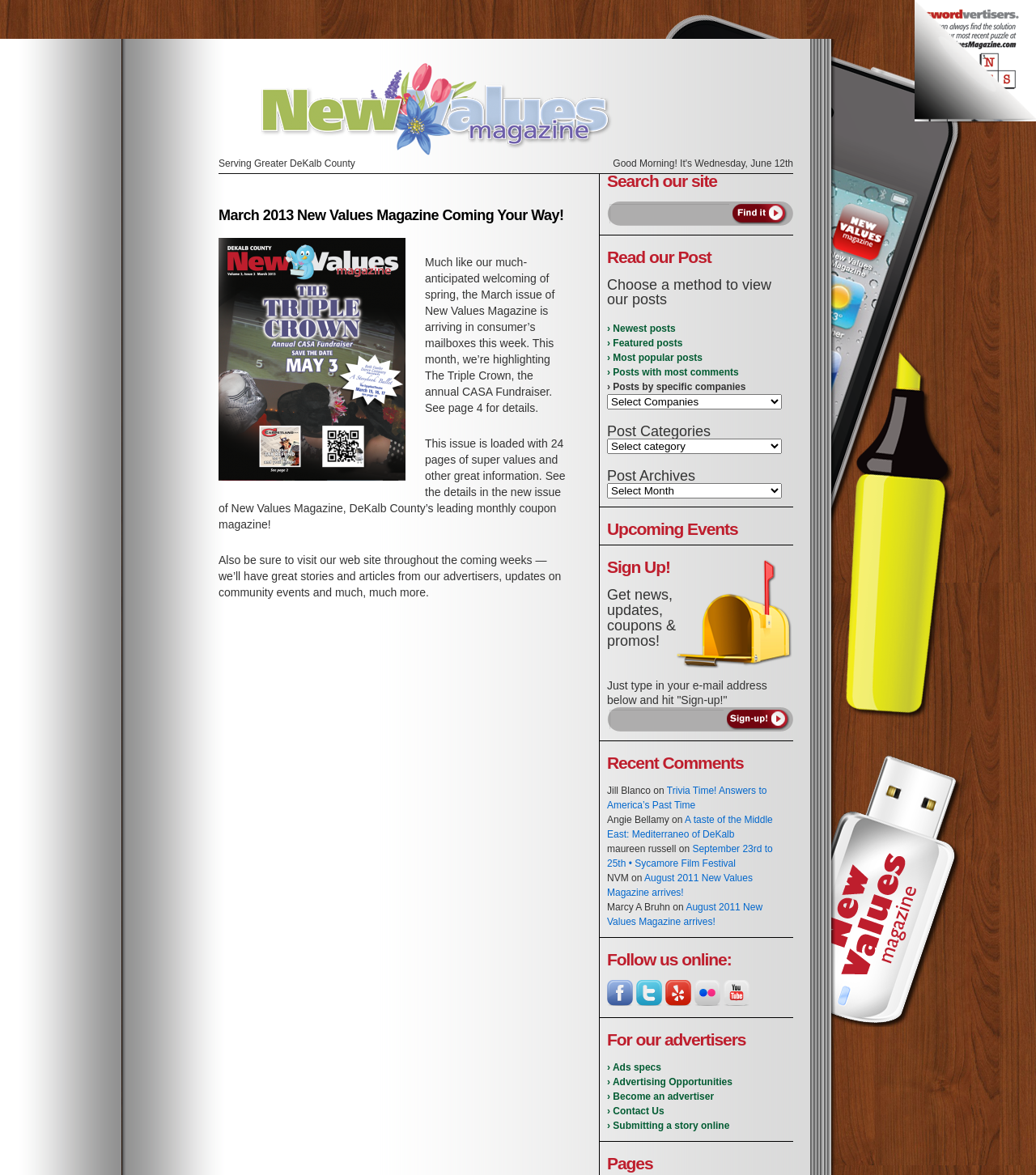Please answer the following question using a single word or phrase: 
What is the purpose of the 'Sign Up!' section?

To receive news and updates